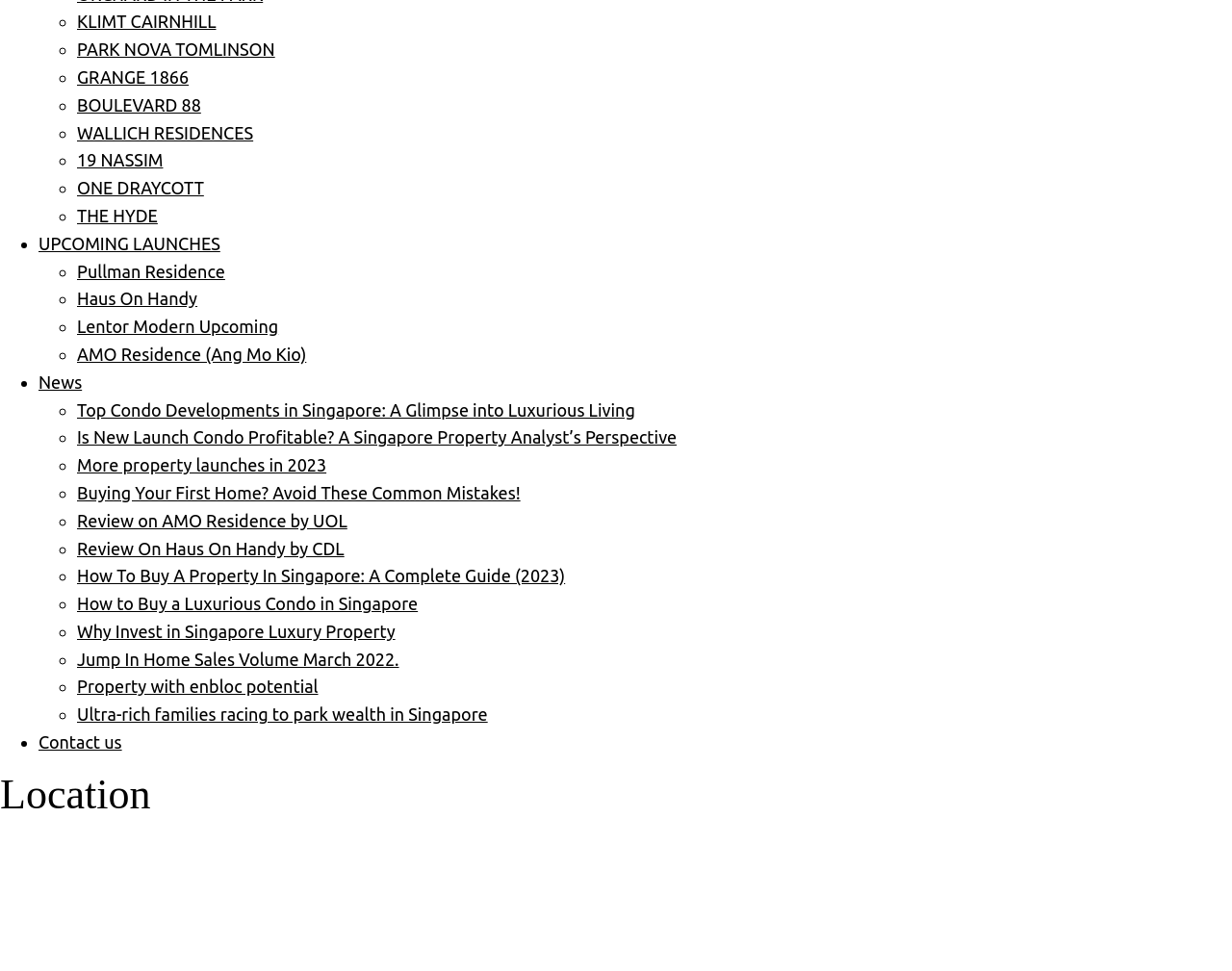Identify the bounding box coordinates of the clickable region to carry out the given instruction: "Read Top Condo Developments in Singapore: A Glimpse into Luxurious Living".

[0.062, 0.412, 0.515, 0.432]